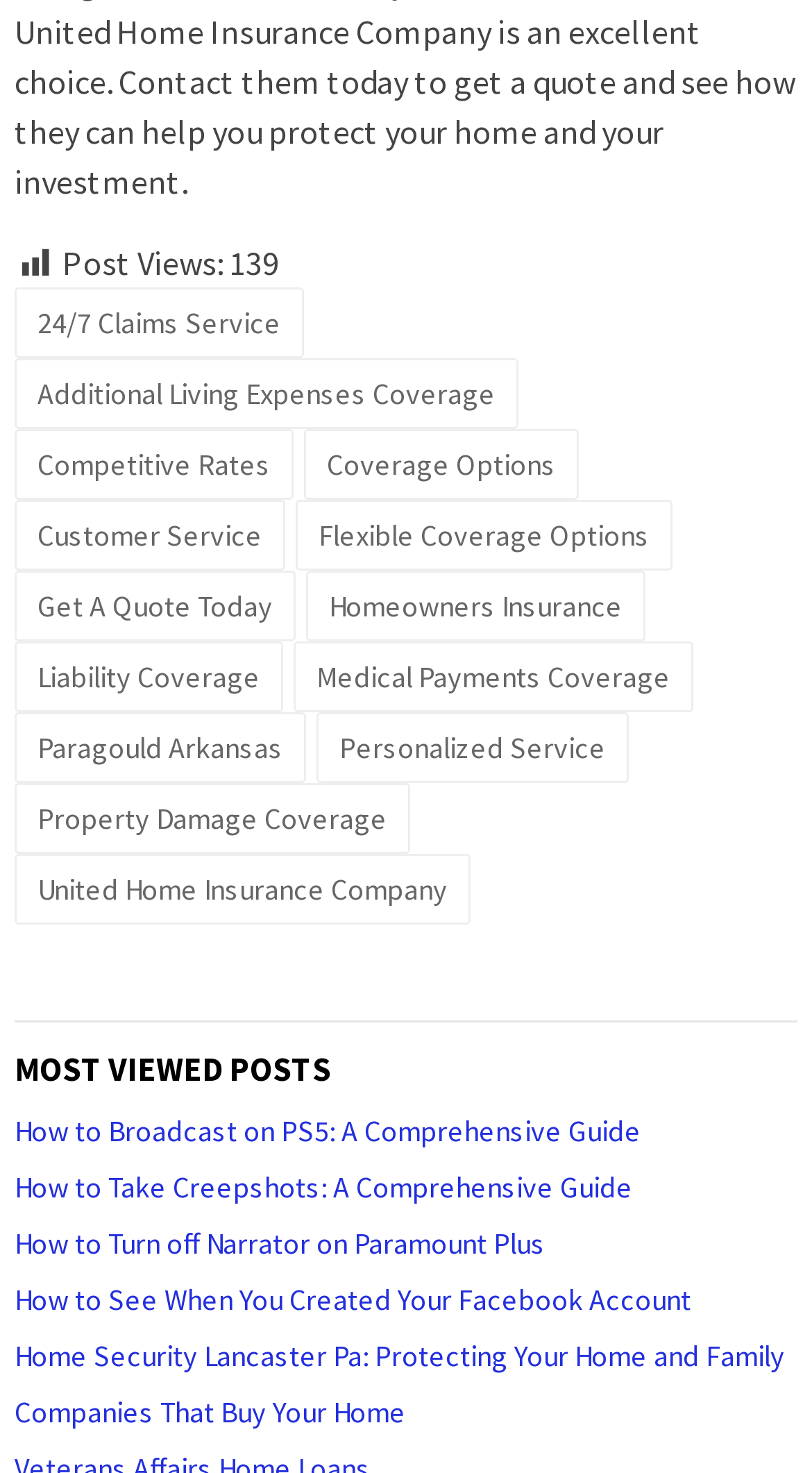Identify the bounding box of the HTML element described here: "Property Damage Coverage". Provide the coordinates as four float numbers between 0 and 1: [left, top, right, bottom].

[0.018, 0.532, 0.505, 0.58]